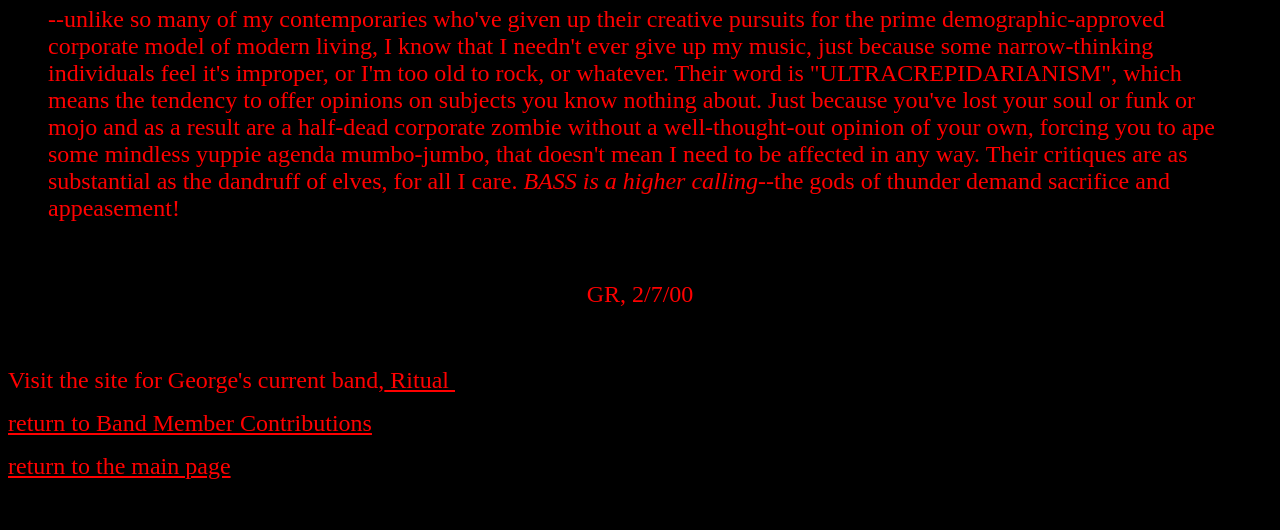What is the tone of the text?
Using the image, answer in one word or phrase.

Confident and sarcastic